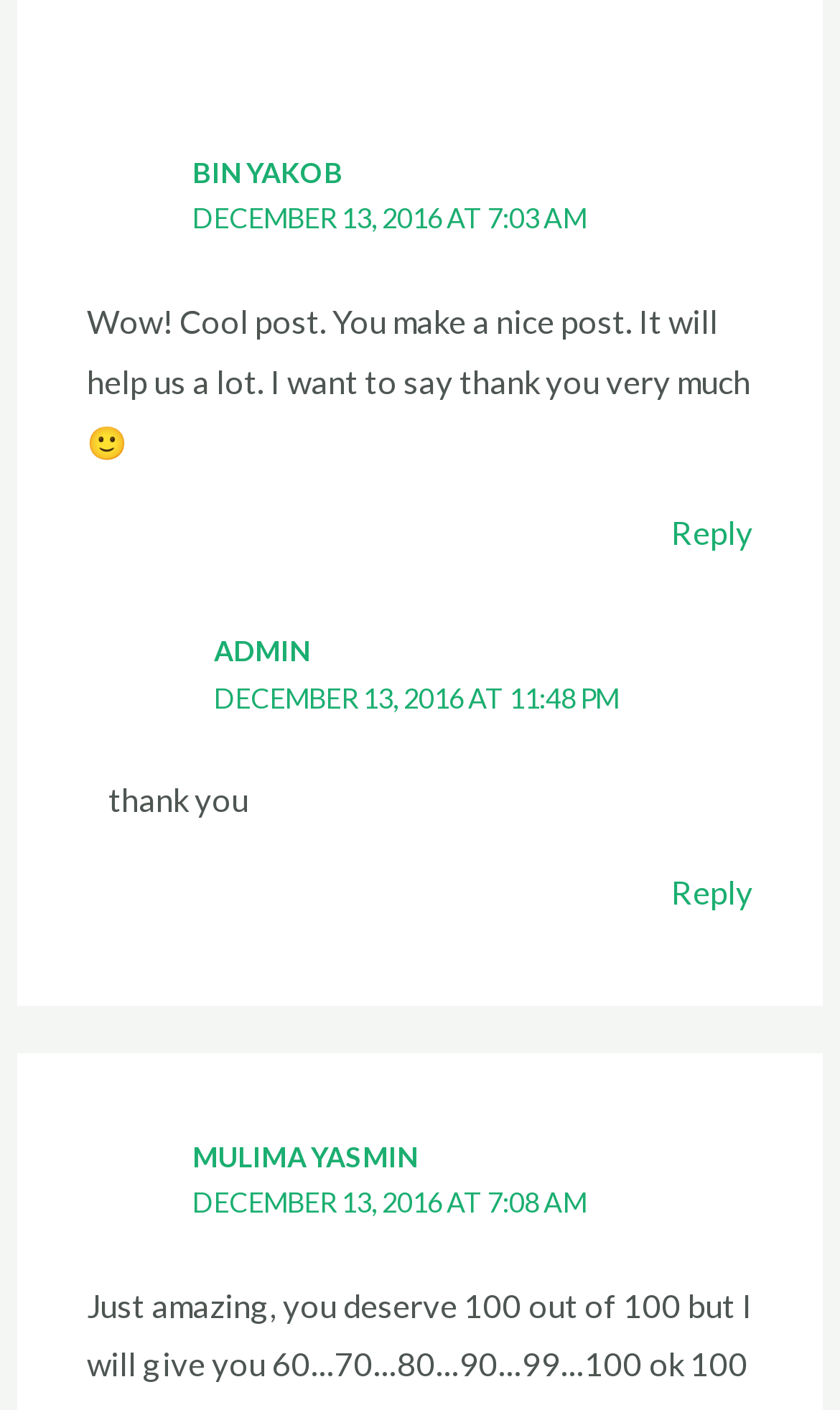Determine the bounding box coordinates for the UI element matching this description: "Reply".

[0.8, 0.619, 0.897, 0.646]